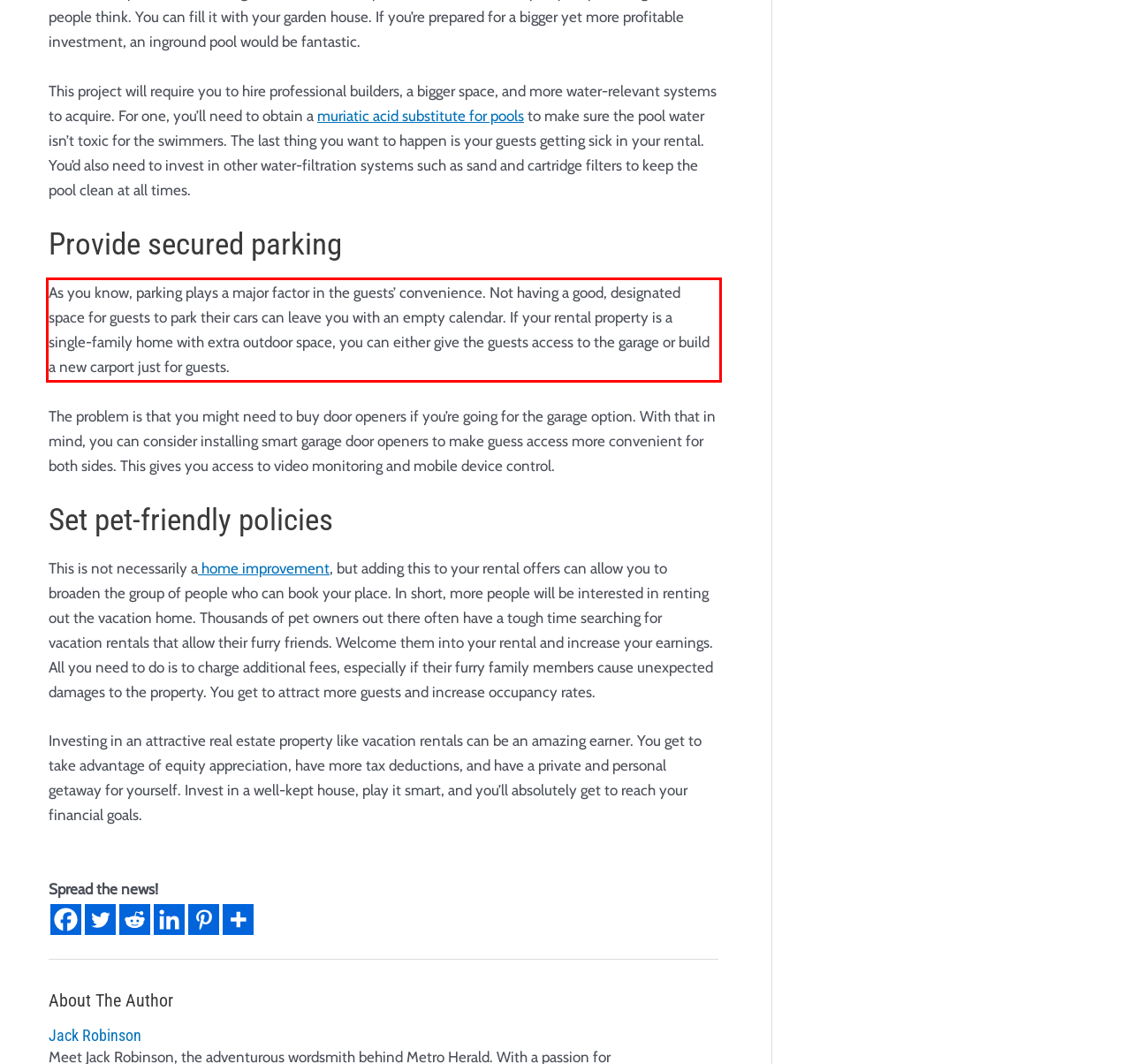Your task is to recognize and extract the text content from the UI element enclosed in the red bounding box on the webpage screenshot.

As you know, parking plays a major factor in the guests’ convenience. Not having a good, designated space for guests to park their cars can leave you with an empty calendar. If your rental property is a single-family home with extra outdoor space, you can either give the guests access to the garage or build a new carport just for guests.